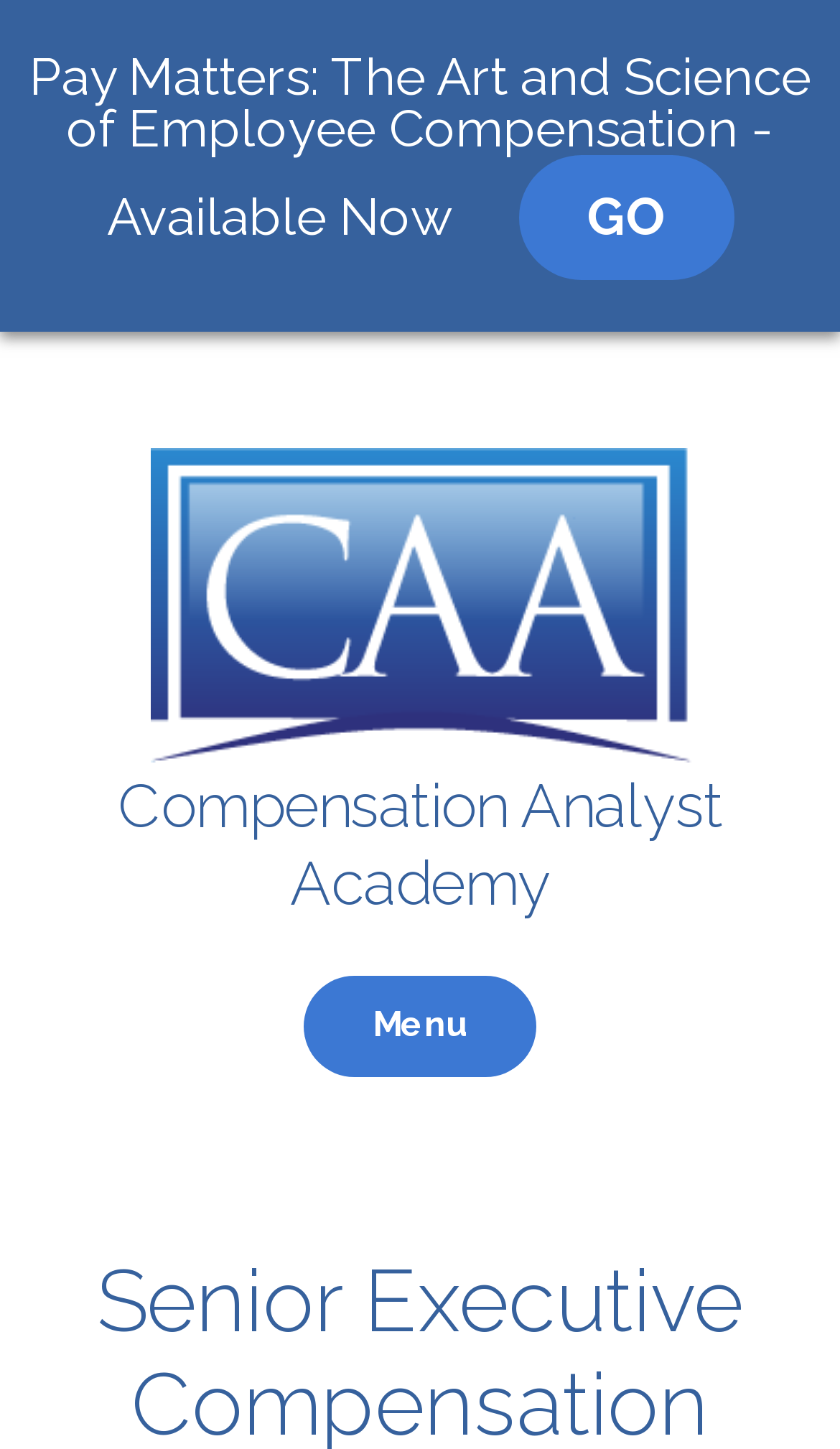Using the provided description Compensation Analyst Academy, find the bounding box coordinates for the UI element. Provide the coordinates in (top-left x, top-left y, bottom-right x, bottom-right y) format, ensuring all values are between 0 and 1.

[0.0, 0.531, 1.0, 0.638]